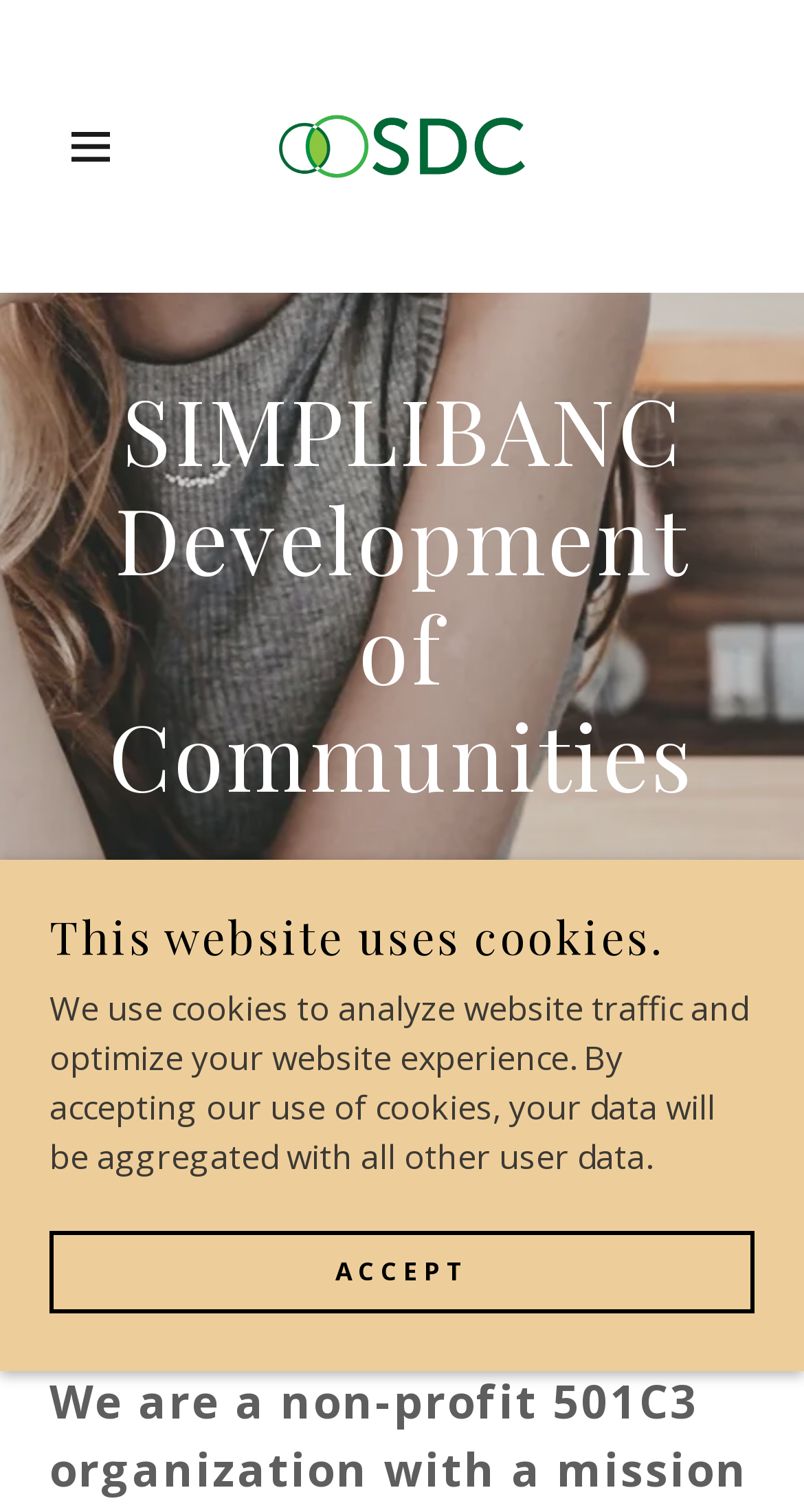What is the purpose of the hamburger icon?
Carefully analyze the image and provide a detailed answer to the question.

The hamburger icon is a button with a popup menu, located at the top left of the webpage, which is commonly used for site navigation, allowing users to access different sections of the website.